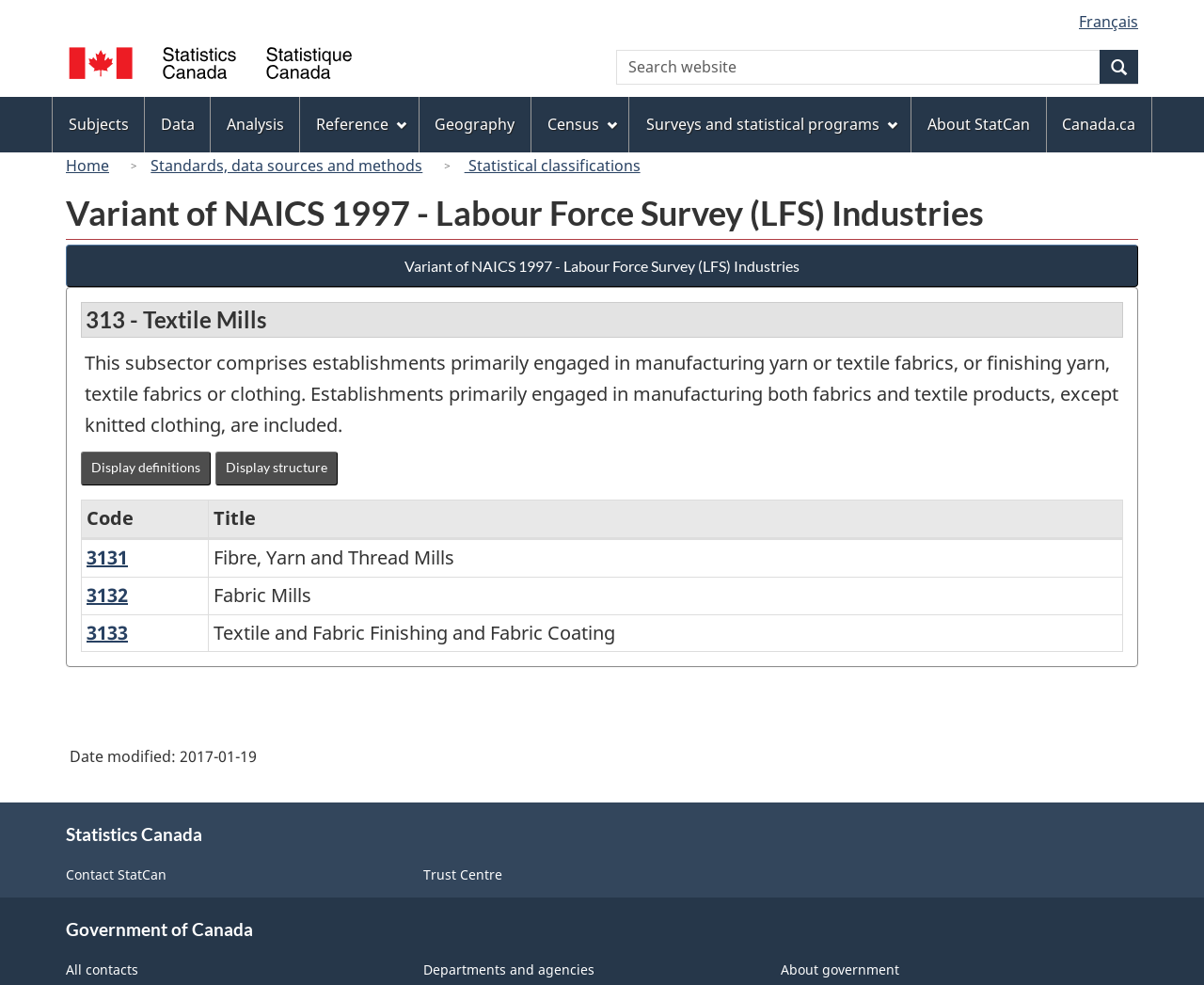What is the date modified of this webpage?
Using the image, give a concise answer in the form of a single word or short phrase.

2017-01-19